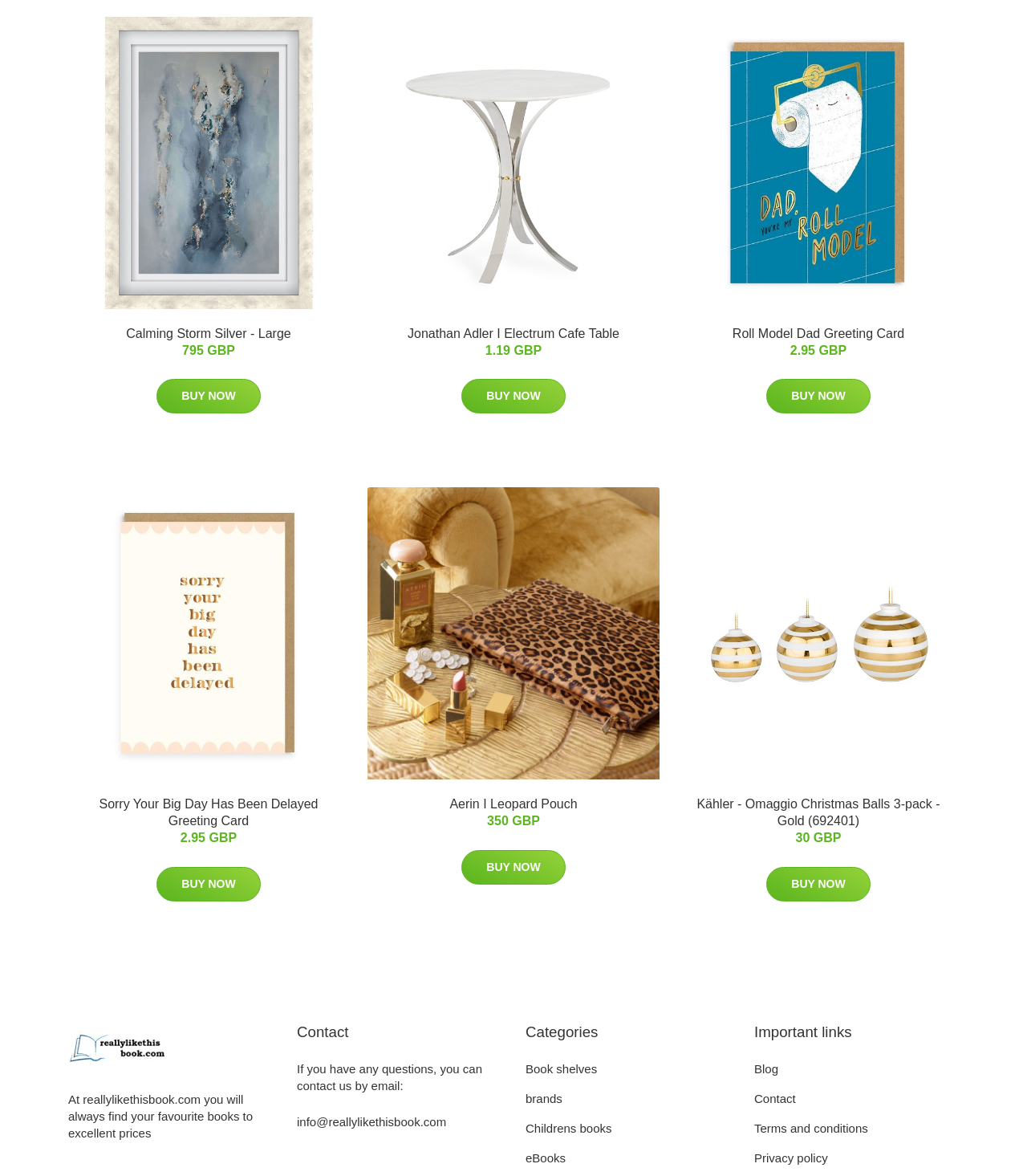Determine the bounding box coordinates of the clickable element to complete this instruction: "Buy Calming Storm Silver - Large". Provide the coordinates in the format of four float numbers between 0 and 1, [left, top, right, bottom].

[0.153, 0.322, 0.254, 0.352]